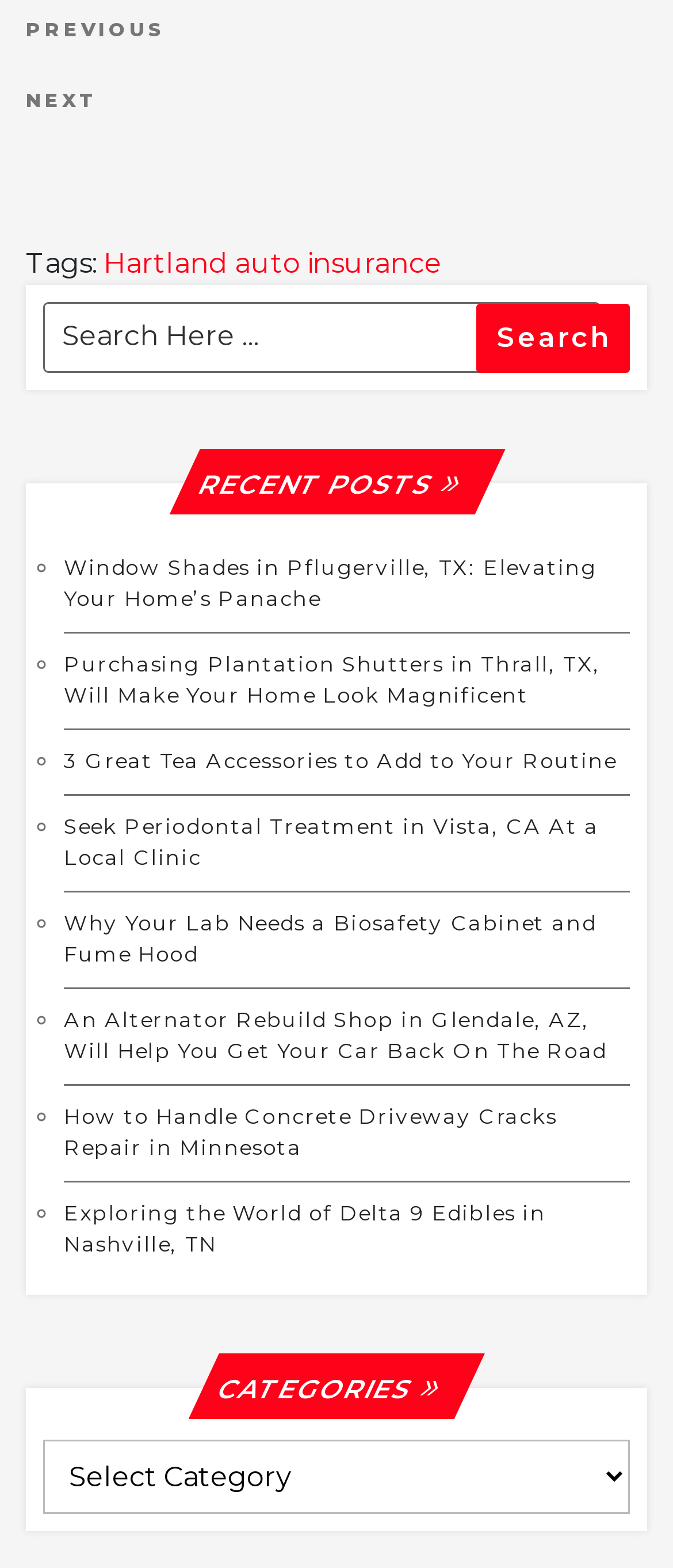How many navigation links are at the top?
Analyze the image and provide a thorough answer to the question.

I looked at the top of the webpage and found two link elements, 'Previous Post' and 'Next Post', which seem to be navigation links.